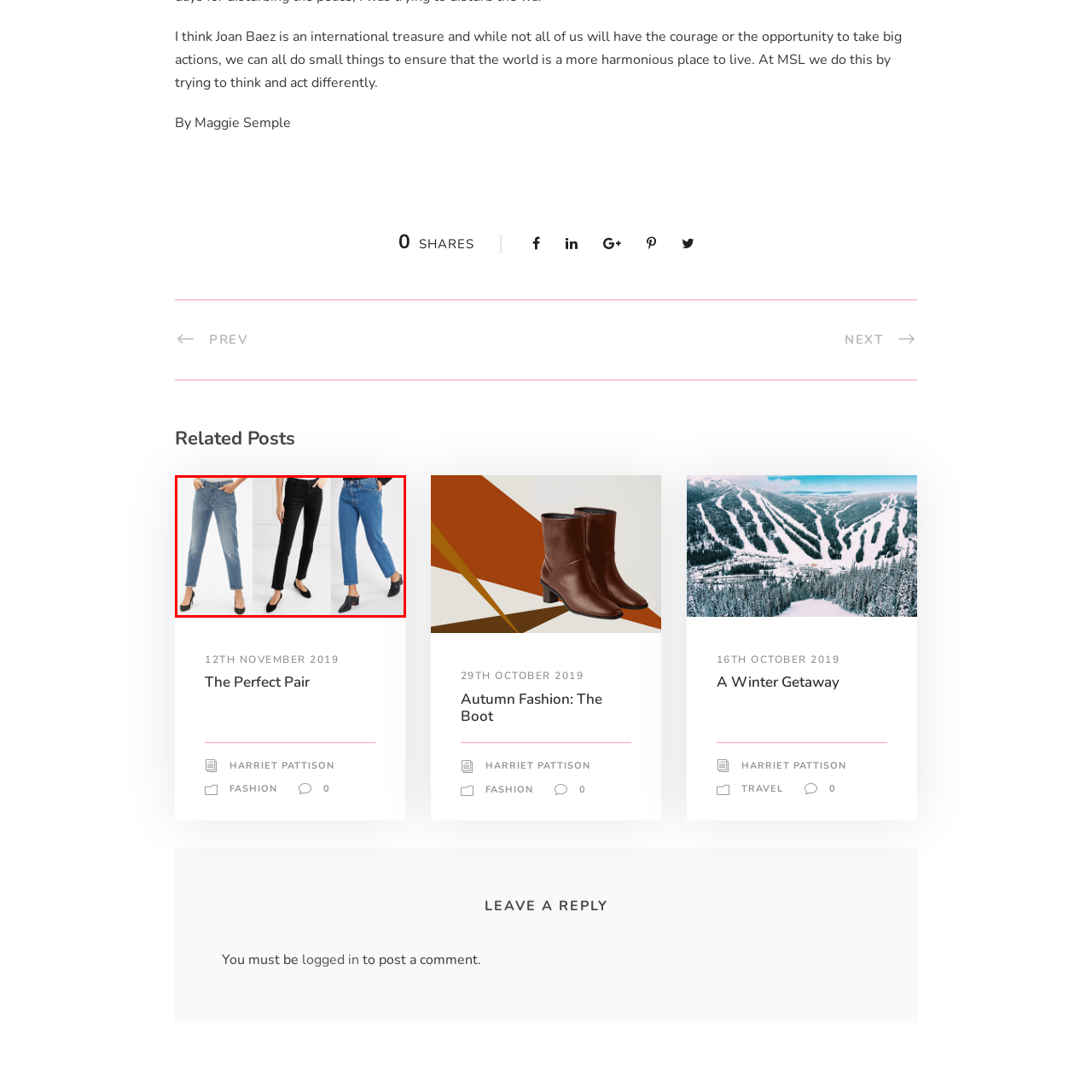How many styles of jeans are showcased in the image?
Direct your attention to the image marked by the red bounding box and provide a detailed answer based on the visual details available.

The caption states that the image showcases a stylish collection of women's jeans, neatly arranged in three distinct styles, which implies that there are three styles of jeans presented in the image.